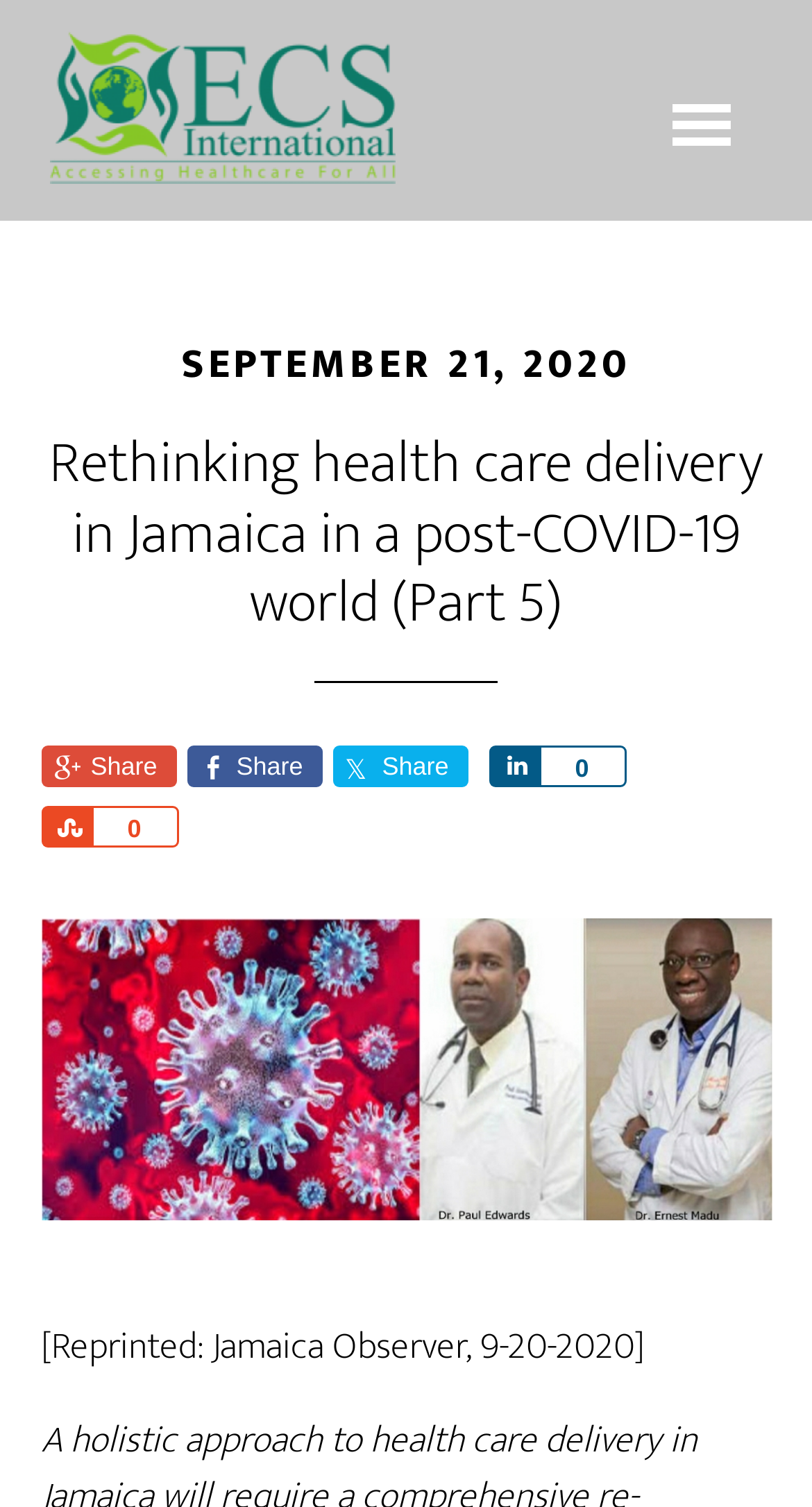What is the purpose of the links at the top of the page?
Answer the question in as much detail as possible.

I found the purpose of the links by looking at the text of the links, which include 'Share on Google Plus', 'Share on Facebook', and 'Share on LinkedIn', indicating that they are meant to share the article on social media platforms.